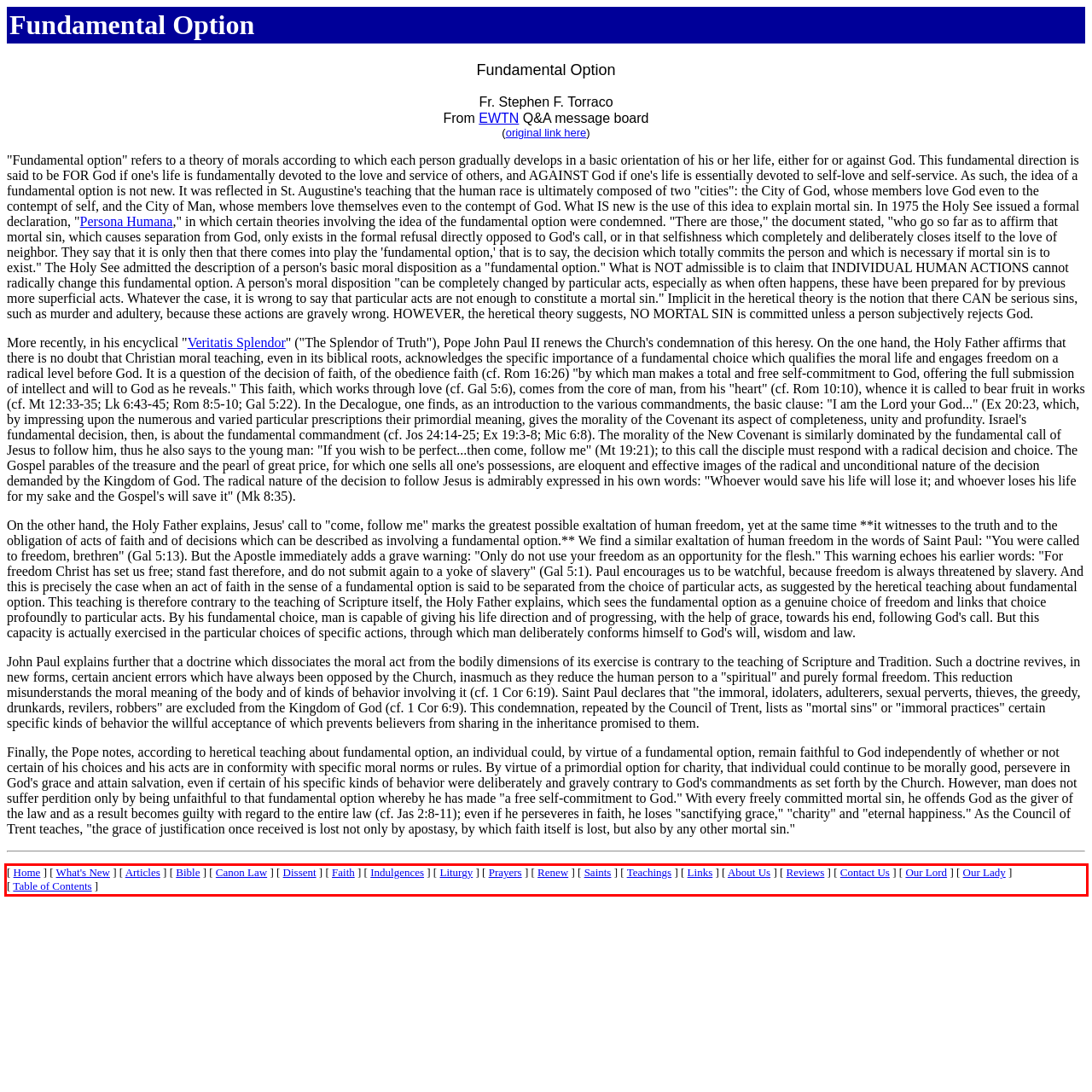Within the screenshot of the webpage, there is a red rectangle. Please recognize and generate the text content inside this red bounding box.

[ Home ] [ What's New ] [ Articles ] [ Bible ] [ Canon Law ] [ Dissent ] [ Faith ] [ Indulgences ] [ Liturgy ] [ Prayers ] [ Renew ] [ Saints ] [ Teachings ] [ Links ] [ About Us ] [ Reviews ] [ Contact Us ] [ Our Lord ] [ Our Lady ] [ Table of Contents ]